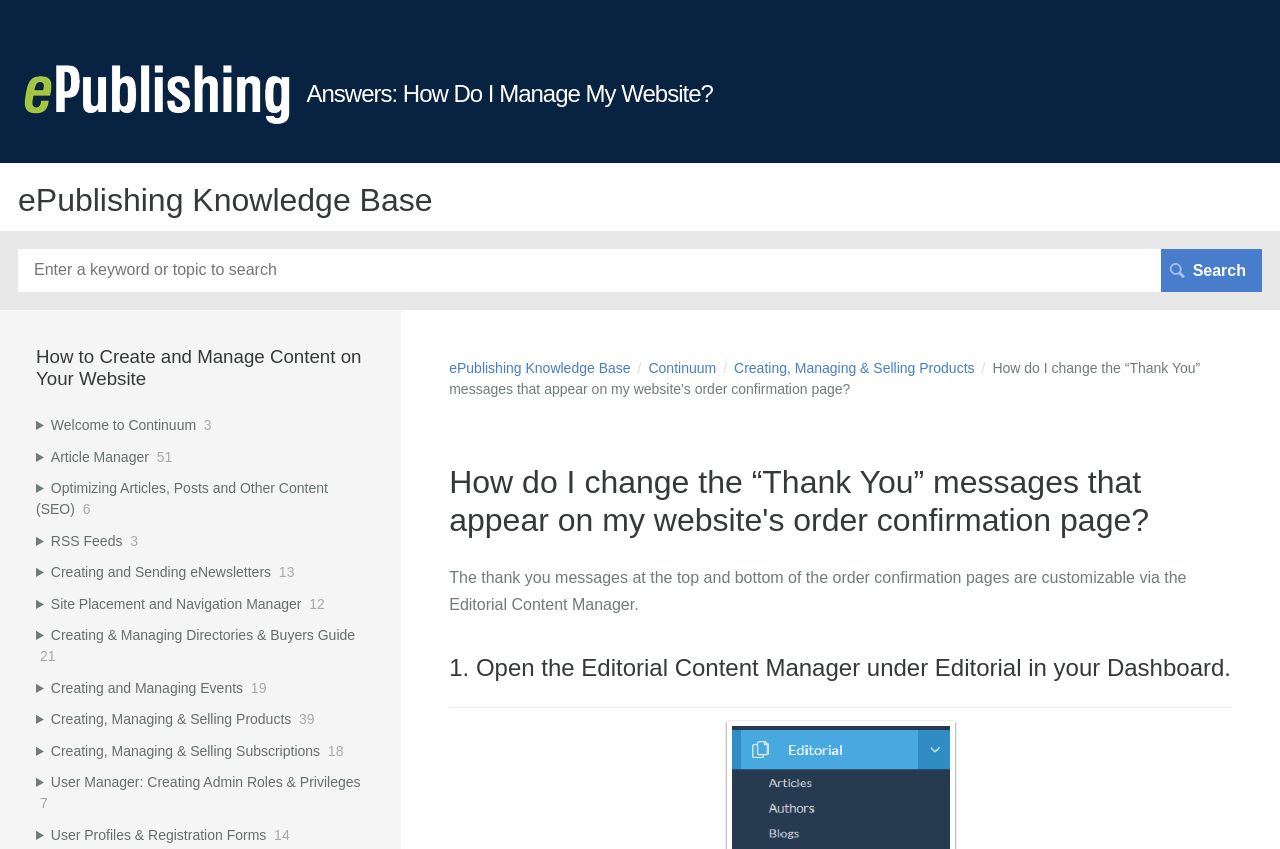Identify the bounding box coordinates for the region to click in order to carry out this instruction: "Read more about Joy Gregory". Provide the coordinates using four float numbers between 0 and 1, formatted as [left, top, right, bottom].

None